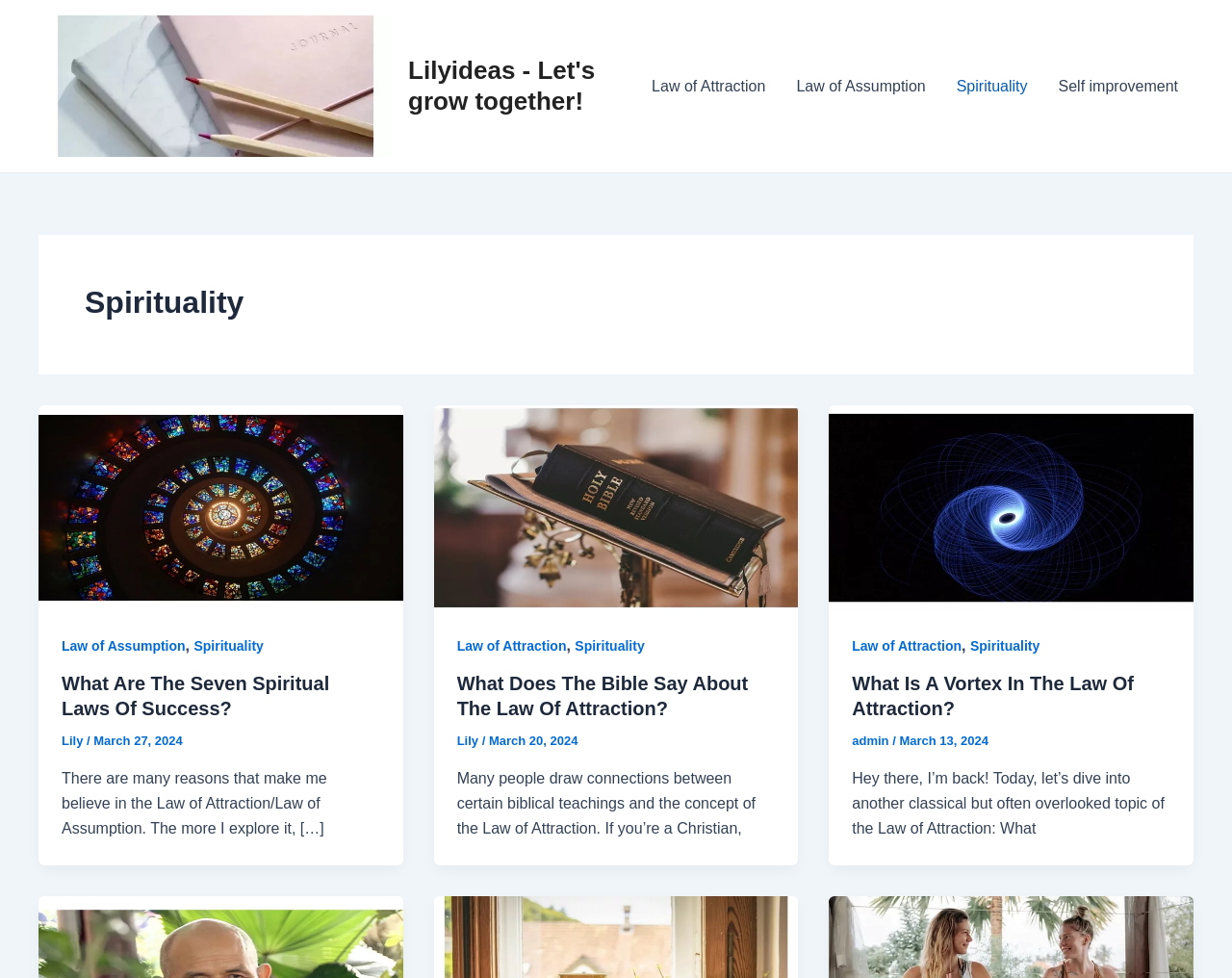Provide an in-depth caption for the contents of the webpage.

This webpage is categorized under Spirituality and appears to be a blog or article listing page. At the top, there is a logo and a navigation menu with links to different categories, including Law of Attraction, Law of Assumption, Spirituality, and Self Improvement.

Below the navigation menu, there is a main heading that reads "Spirituality". Under this heading, there are three articles or blog posts listed horizontally across the page. Each article has a heading, a brief summary or introduction, and a link to read more.

The first article is titled "What Are The Seven Spiritual Laws Of Success?" and has a colorful image associated with it. The summary discusses the Law of Attraction and Law of Assumption, and the article appears to explore these concepts in more detail.

The second article is titled "What Does The Bible Say About The Law Of Attraction?" and features an image of a Bible. The summary discusses the connections between biblical teachings and the Law of Attraction, and the article seems to delve into this topic further.

The third article is titled "What Is A Vortex In The Law Of Attraction?" and has an illustration of a vortex associated with it. The summary introduces the concept of a vortex in the context of the Law of Attraction, and the article appears to explain this idea in more detail.

Each article has a link to read more, and there are also links to the author's name and the date of publication. Overall, the webpage appears to be a collection of articles or blog posts related to spirituality and the Law of Attraction.